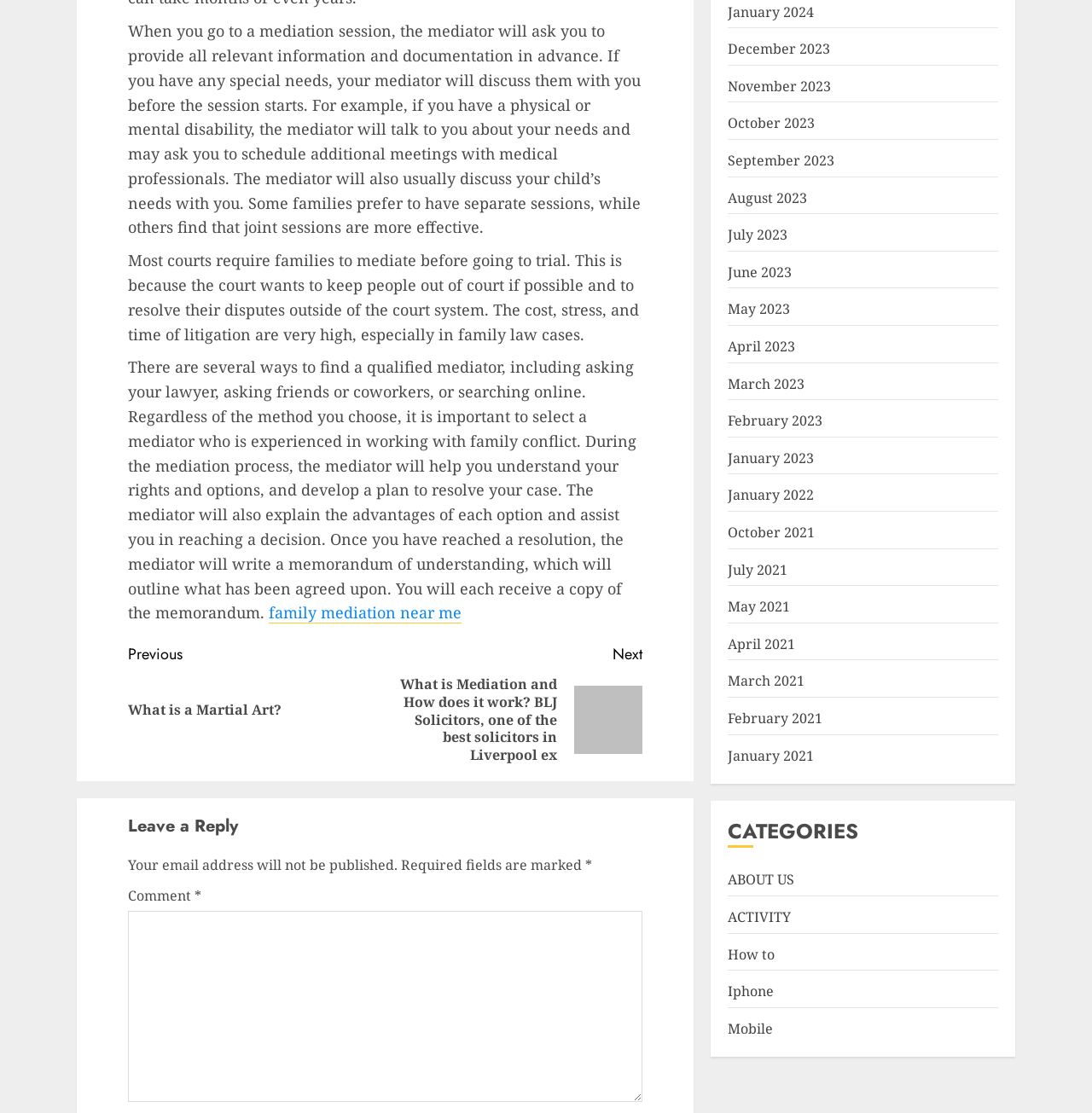Answer the following in one word or a short phrase: 
What happens after reaching a resolution?

Mediator writes a memorandum of understanding